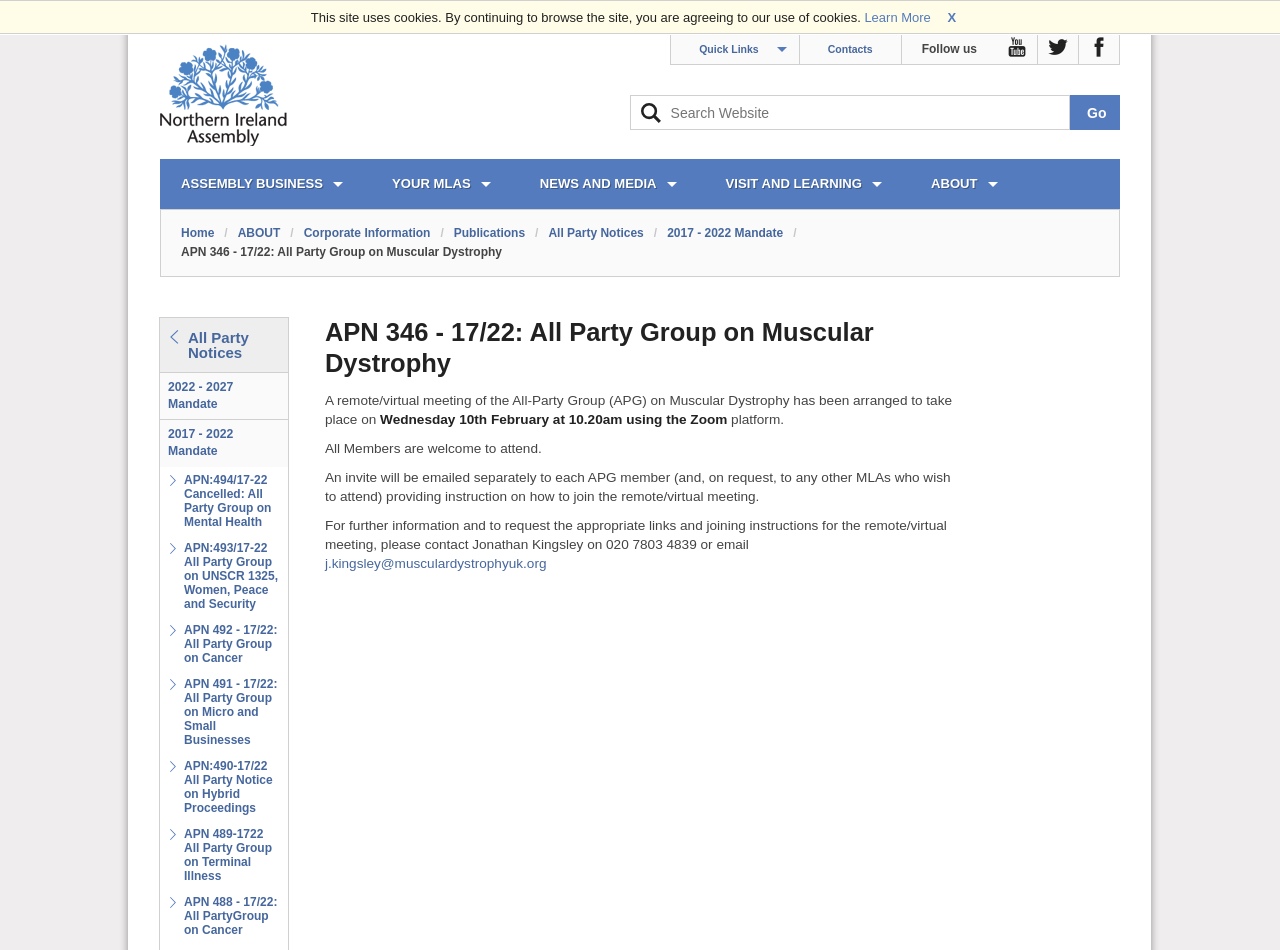What is the purpose of the 'Quick Links' section?
Please respond to the question thoroughly and include all relevant details.

The 'Quick Links' section is located at the top of the webpage and contains links to frequently visited pages, such as 'Contacts', 'Watch coverage of the Assembly on YouTube', and 'Follow the Assembly on Twitter'. This section is designed to provide users with quick access to important pages, saving them time and effort in navigating the website.